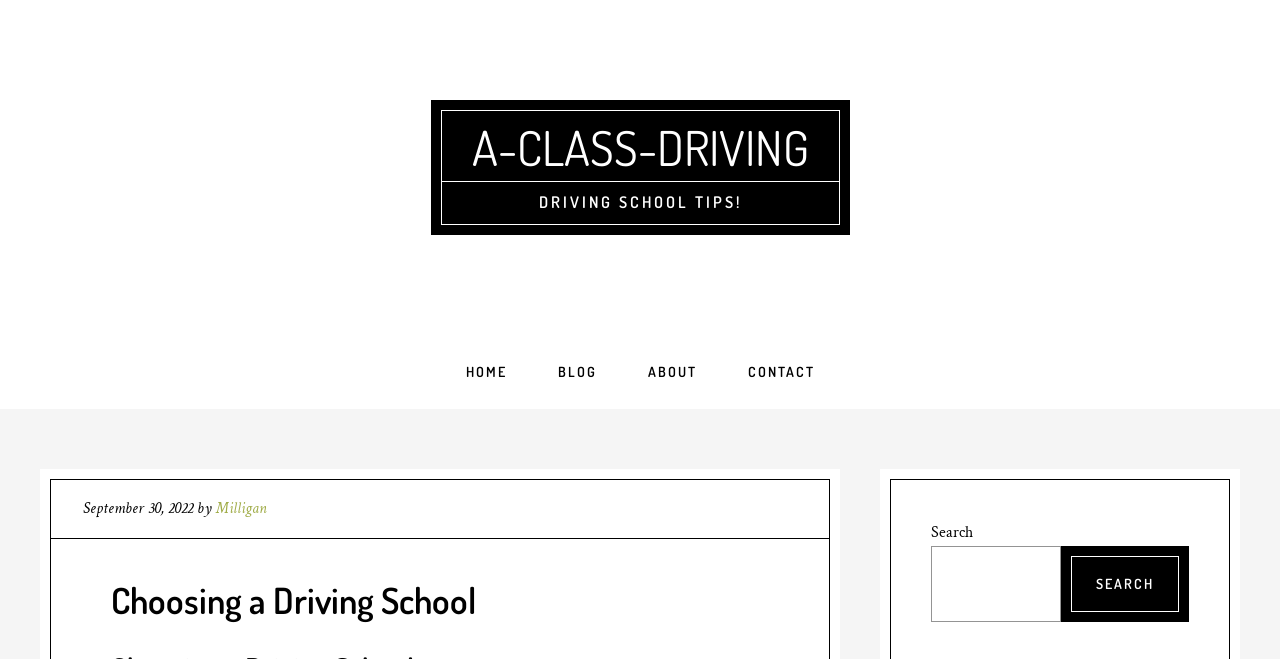Please identify the bounding box coordinates of the area I need to click to accomplish the following instruction: "Go to the University of Pennsylvania Libraries homepage".

None